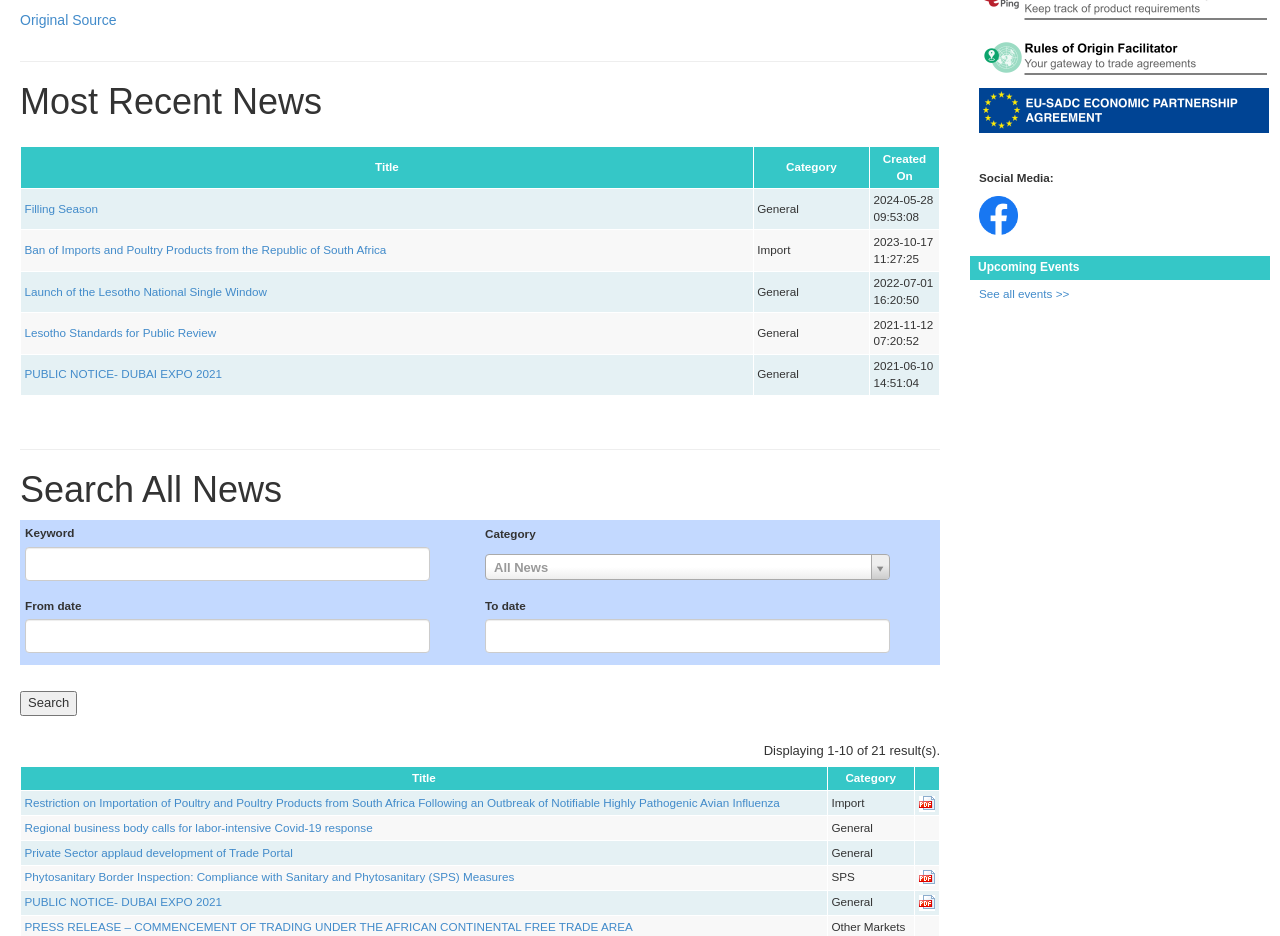What is the purpose of the 'Search' button?
Answer briefly with a single word or phrase based on the image.

To search for news